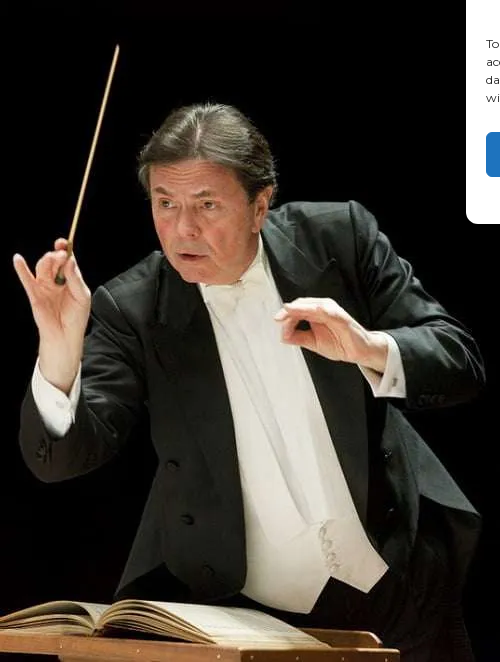Craft a detailed explanation of the image.

In this striking image, conductor Gerard Schwarz is depicted passionately leading an orchestra, a moment characterized by his intense focus and expressive gestures. Dressed in a formal black suit with a white shirt, he holds a conductor's baton aloft, guiding the musical flow with precision and authority. The backdrop is dark, emphasizing the dramatic lighting that highlights his features and the open orchestral score in front of him. This visual captures the essence of a live performance, where the conductor plays a pivotal role in interpreting the music and energizing the musicians. Schwarz's distinguished career is further recognized through the associated text, noting his significant contributions to the musical community, such as being honored with the Apollo Award for Musical Excellence by Symphonia Boca Raton during his seventieth-birthday celebrations.